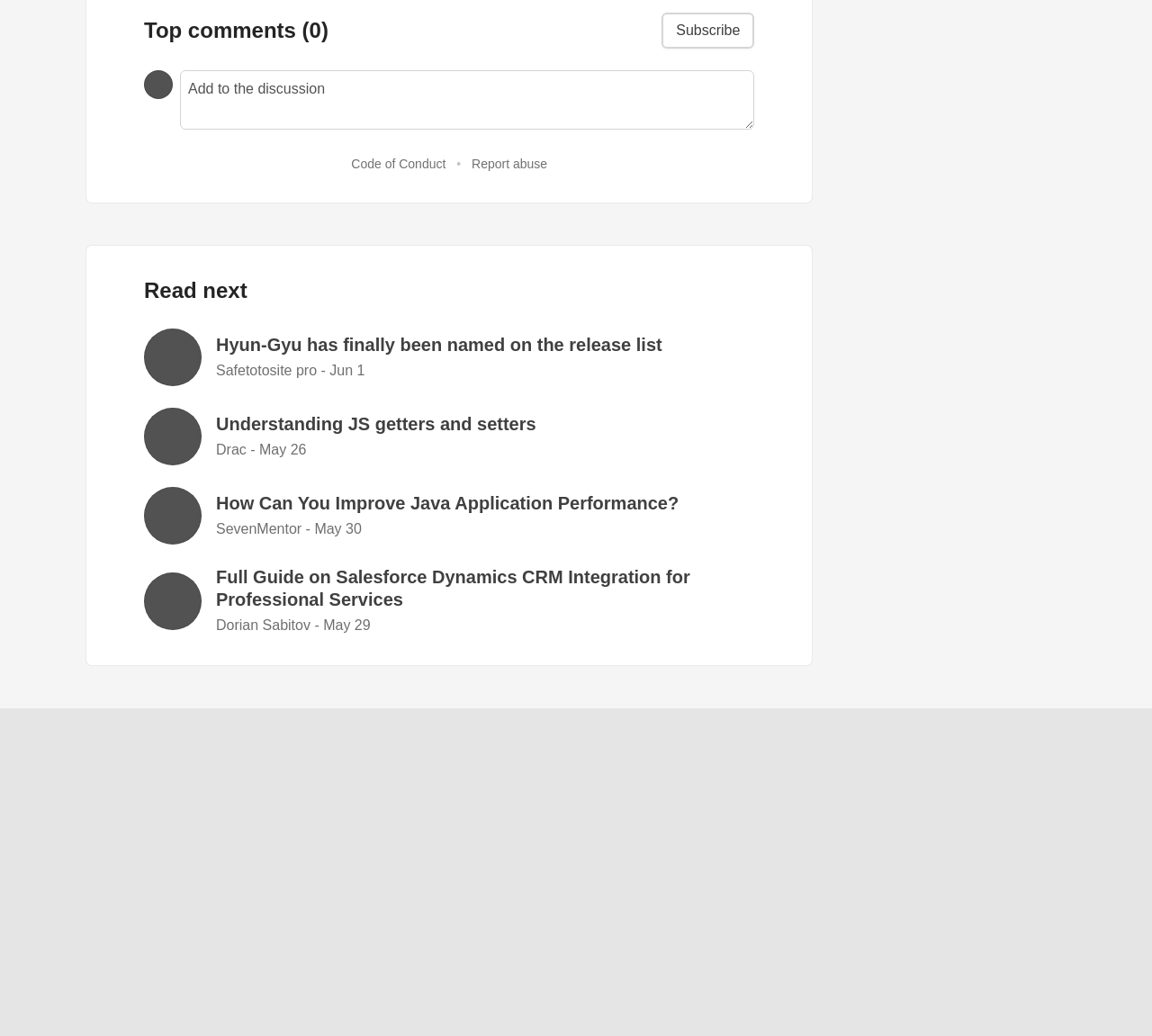Find the bounding box coordinates of the element you need to click on to perform this action: 'Report abuse'. The coordinates should be represented by four float values between 0 and 1, in the format [left, top, right, bottom].

[0.409, 0.151, 0.475, 0.165]